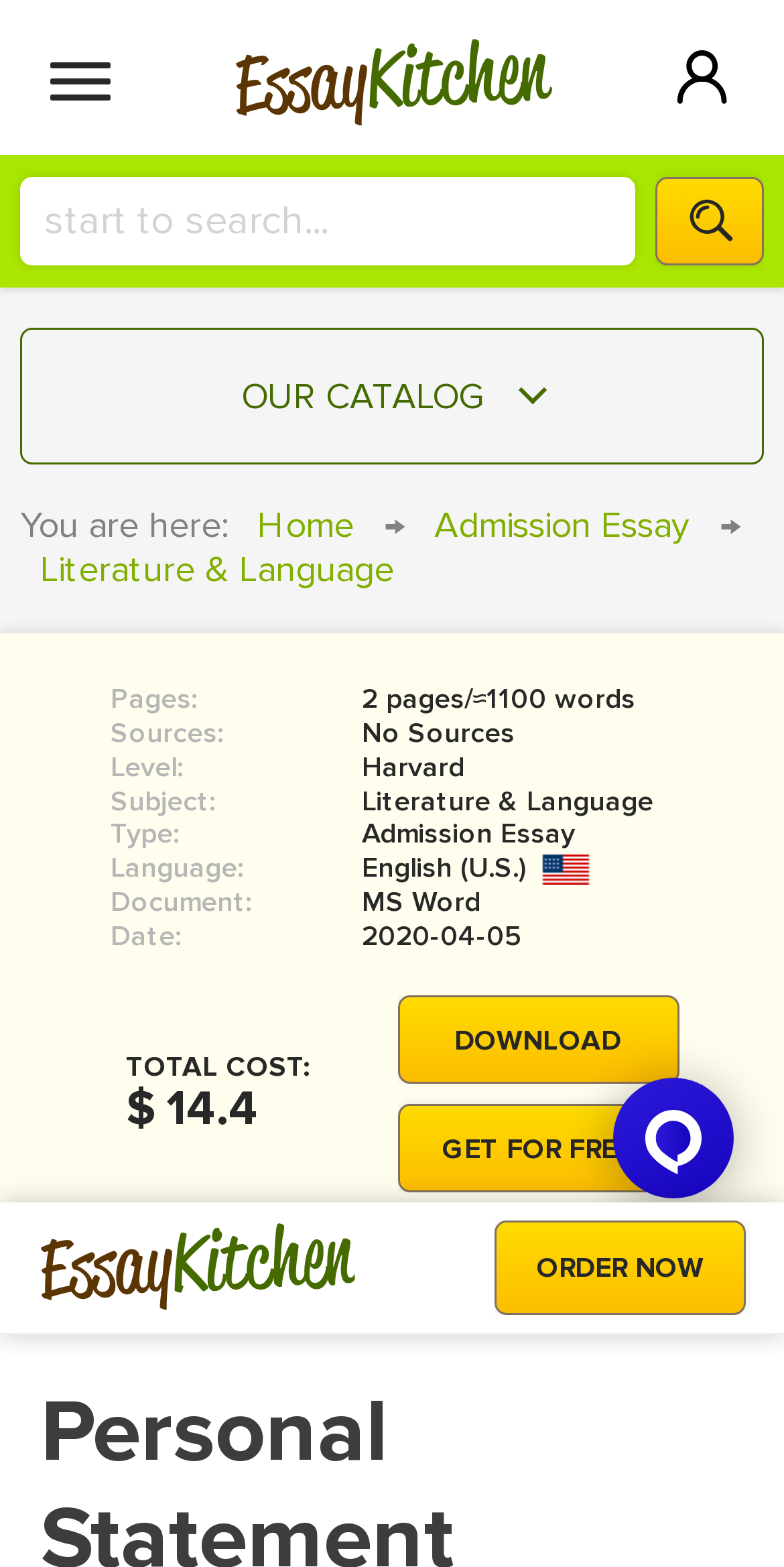Please identify the bounding box coordinates of the region to click in order to complete the given instruction: "Order now". The coordinates should be four float numbers between 0 and 1, i.e., [left, top, right, bottom].

[0.631, 0.779, 0.951, 0.839]